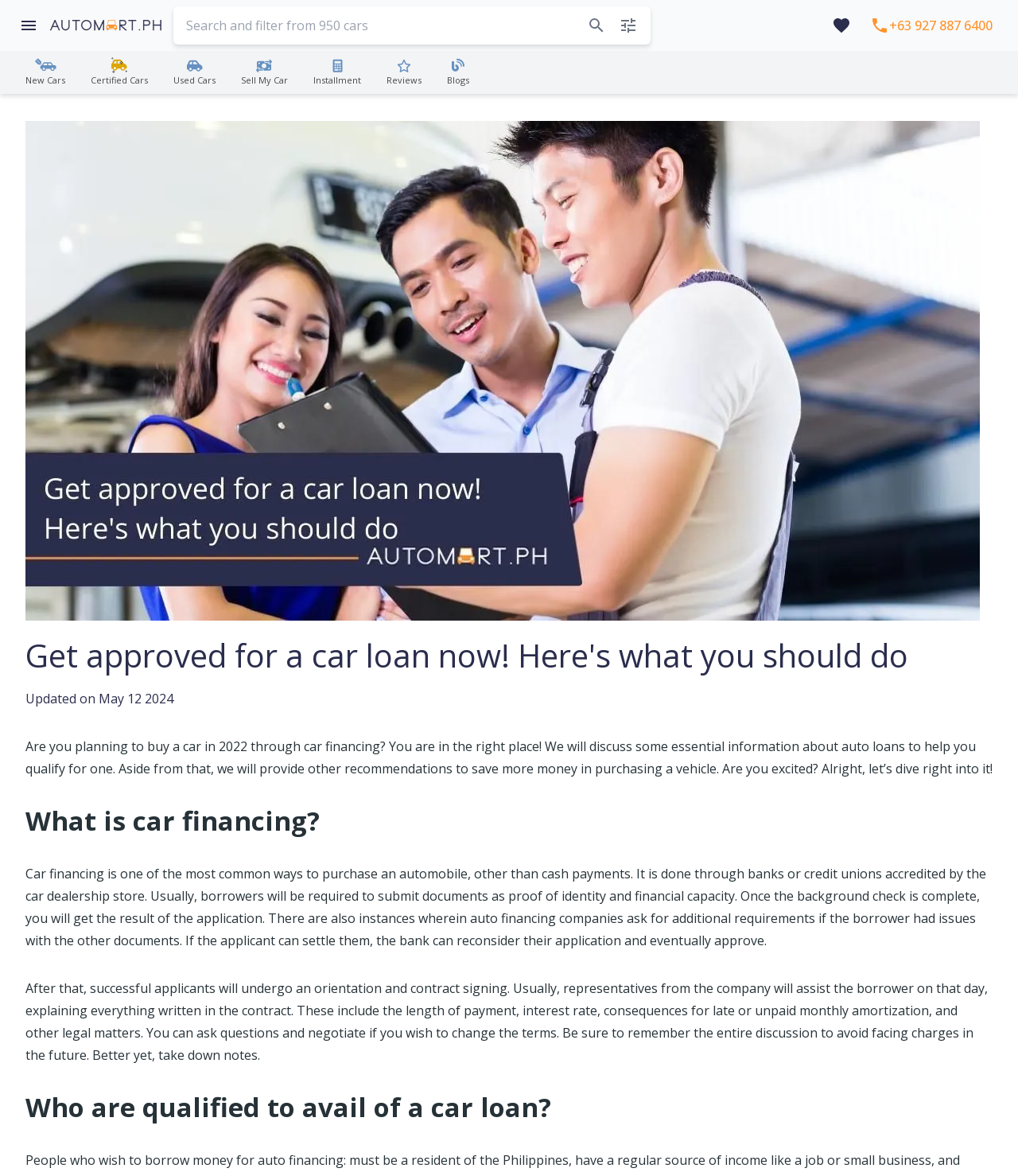What happens after a car loan application is approved?
Refer to the image and answer the question using a single word or phrase.

Orientation and contract signing